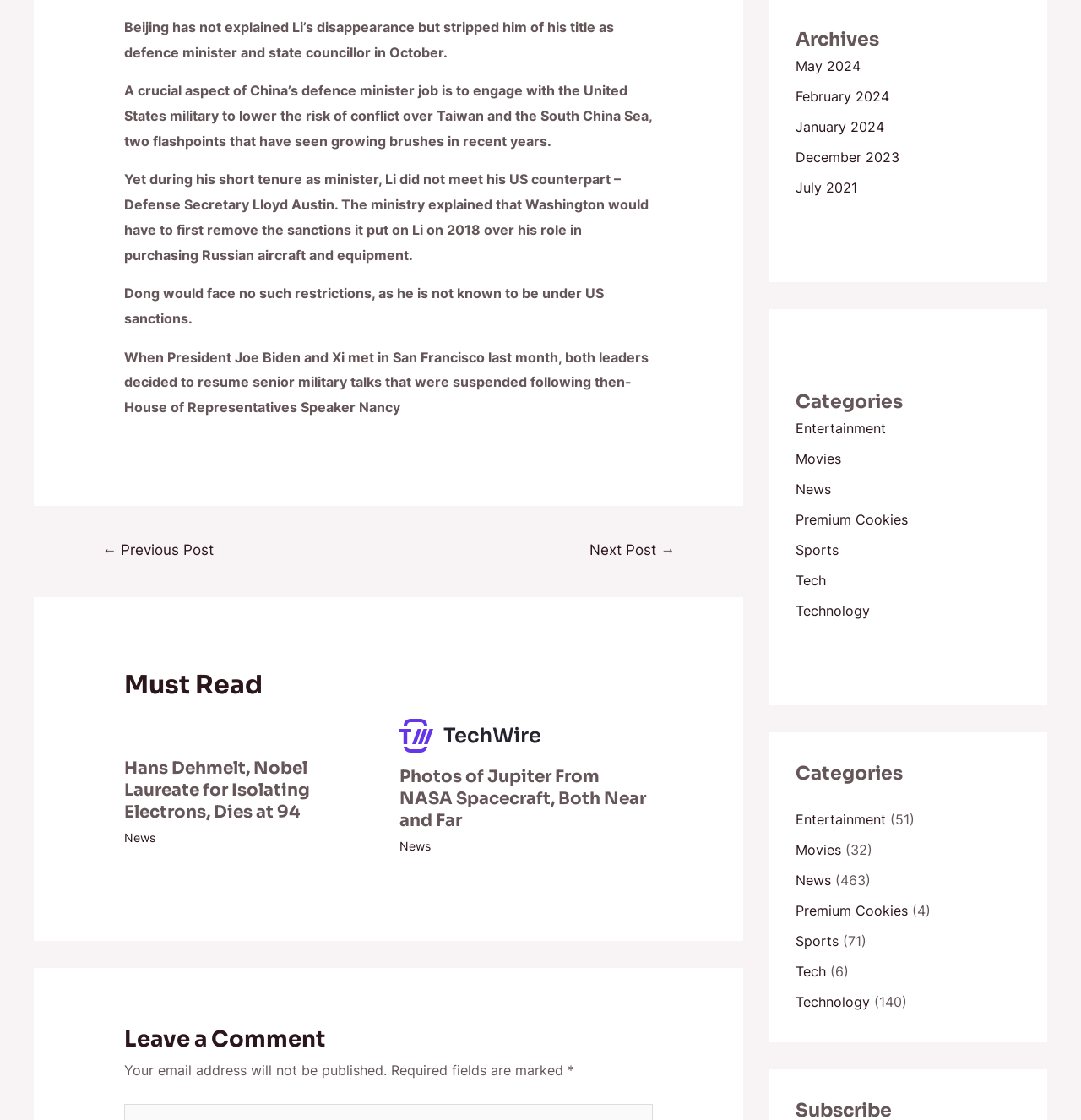What are the categories listed on the webpage?
Using the visual information, reply with a single word or short phrase.

Entertainment, Movies, News, etc.